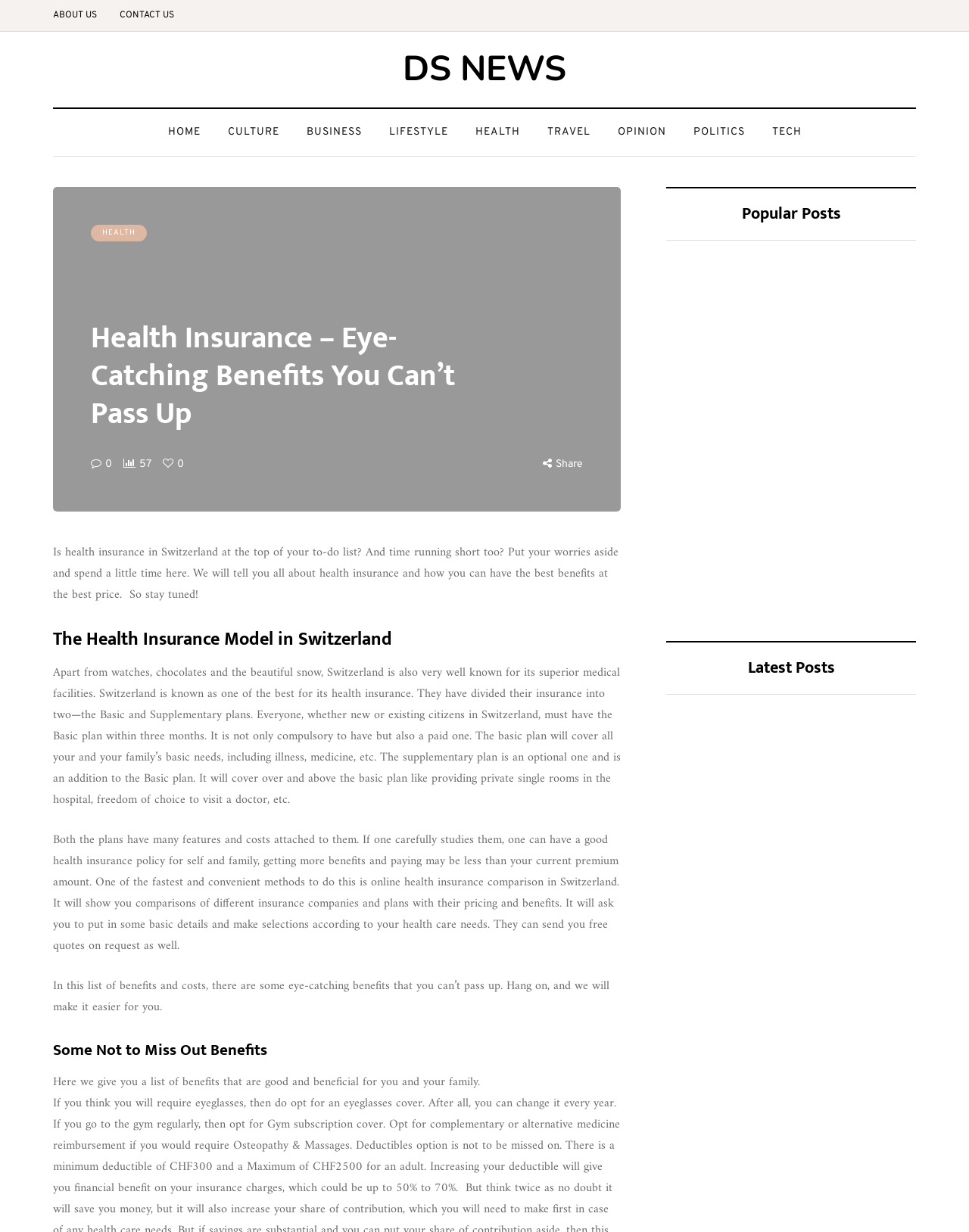Locate the coordinates of the bounding box for the clickable region that fulfills this instruction: "Click on CONTACT US".

[0.112, 0.0, 0.191, 0.025]